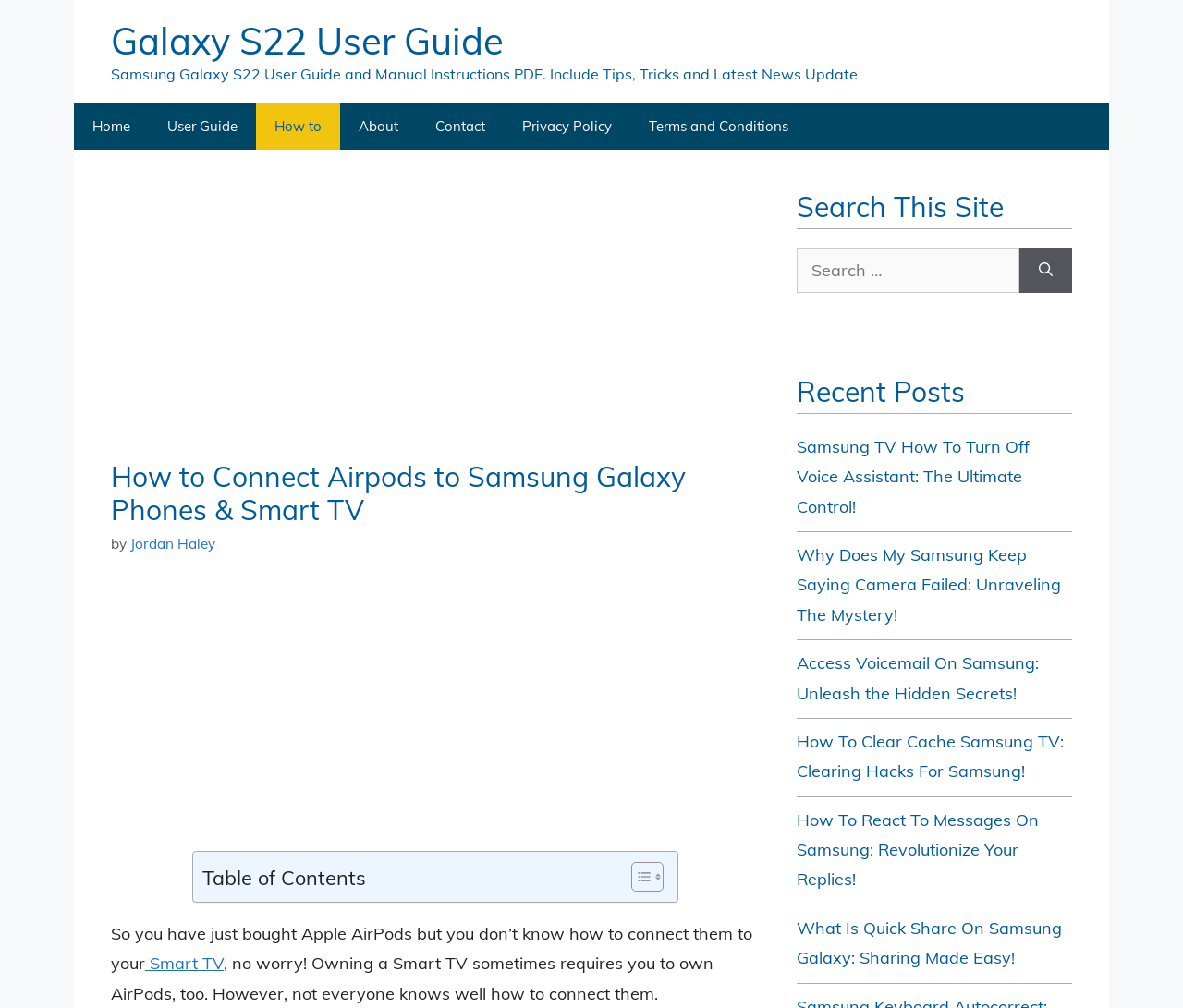Please identify the bounding box coordinates of the clickable region that I should interact with to perform the following instruction: "Search for something". The coordinates should be expressed as four float numbers between 0 and 1, i.e., [left, top, right, bottom].

[0.673, 0.246, 0.862, 0.291]